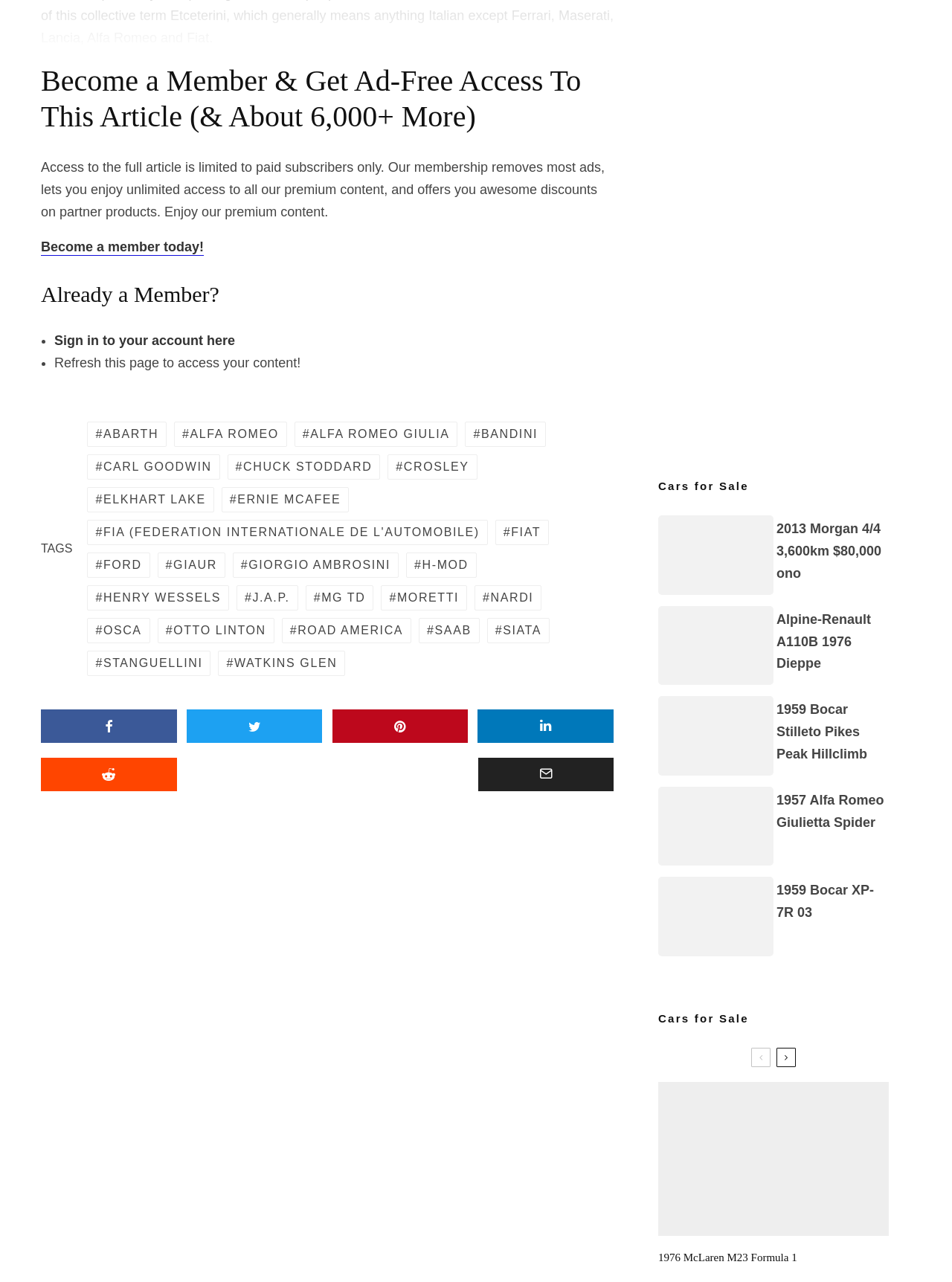What is the function of the 'Sign in to your account here' link?
Could you answer the question with a detailed and thorough explanation?

The link 'Sign in to your account here' is likely used to sign in to an existing account, allowing users to access their content and account information.